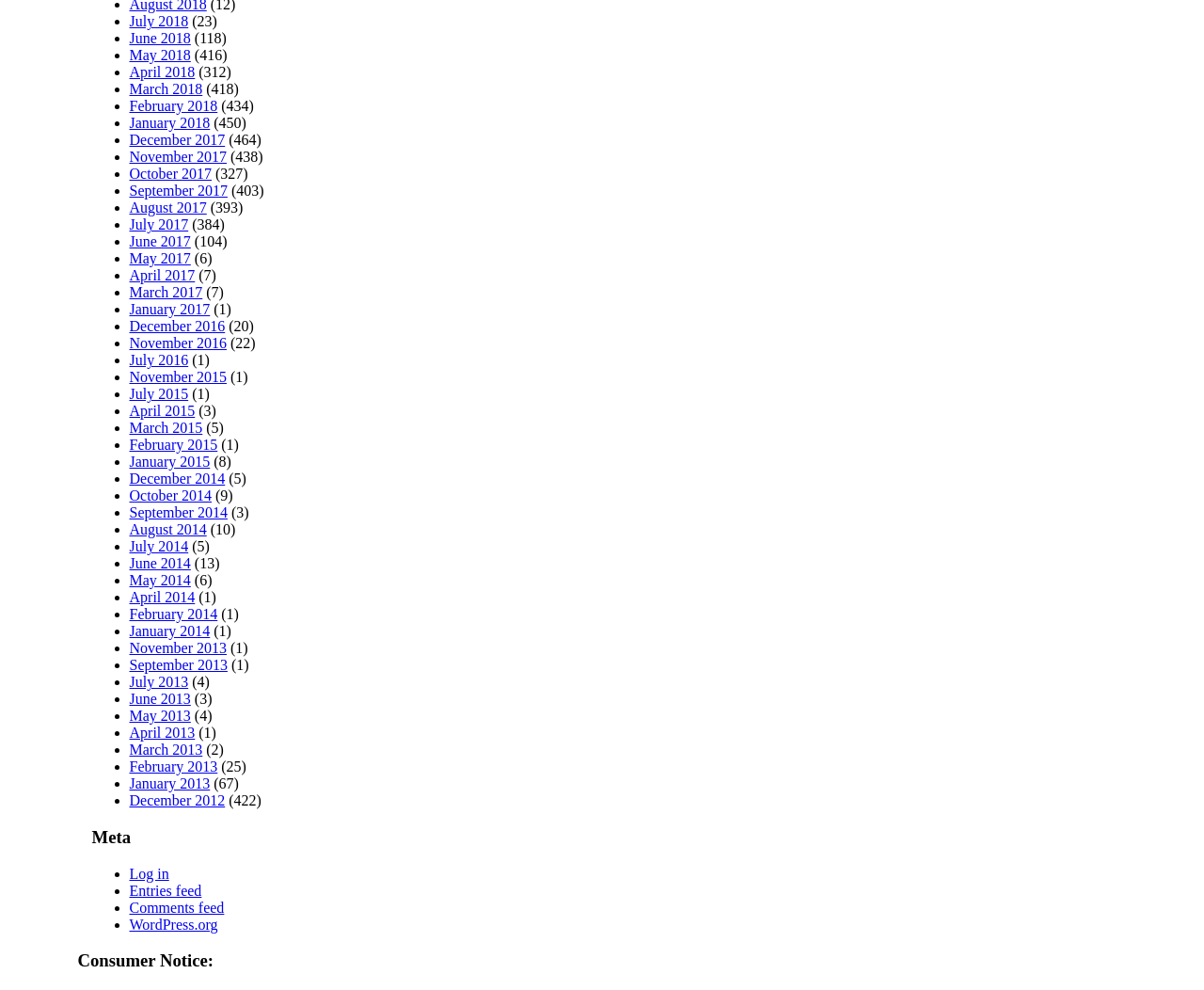Specify the bounding box coordinates of the area to click in order to execute this command: 'View April 2018'. The coordinates should consist of four float numbers ranging from 0 to 1, and should be formatted as [left, top, right, bottom].

[0.107, 0.065, 0.162, 0.081]